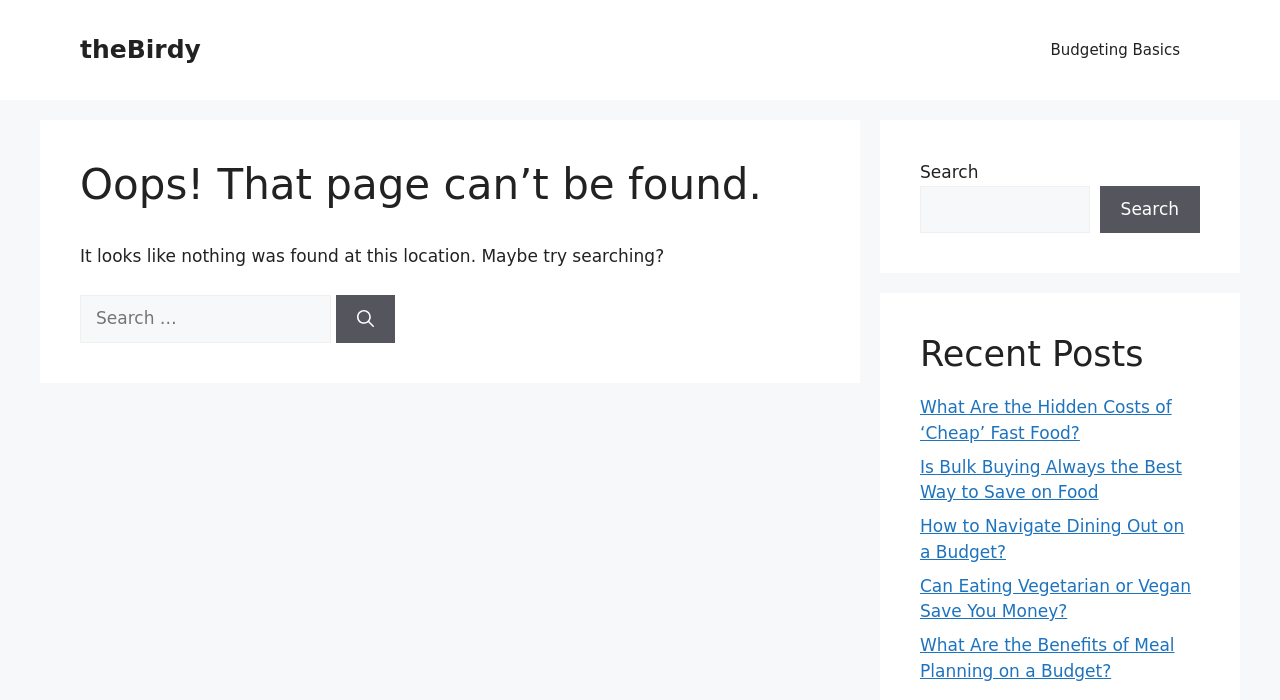Predict the bounding box coordinates of the area that should be clicked to accomplish the following instruction: "Click on theBirdy link". The bounding box coordinates should consist of four float numbers between 0 and 1, i.e., [left, top, right, bottom].

[0.062, 0.05, 0.157, 0.091]